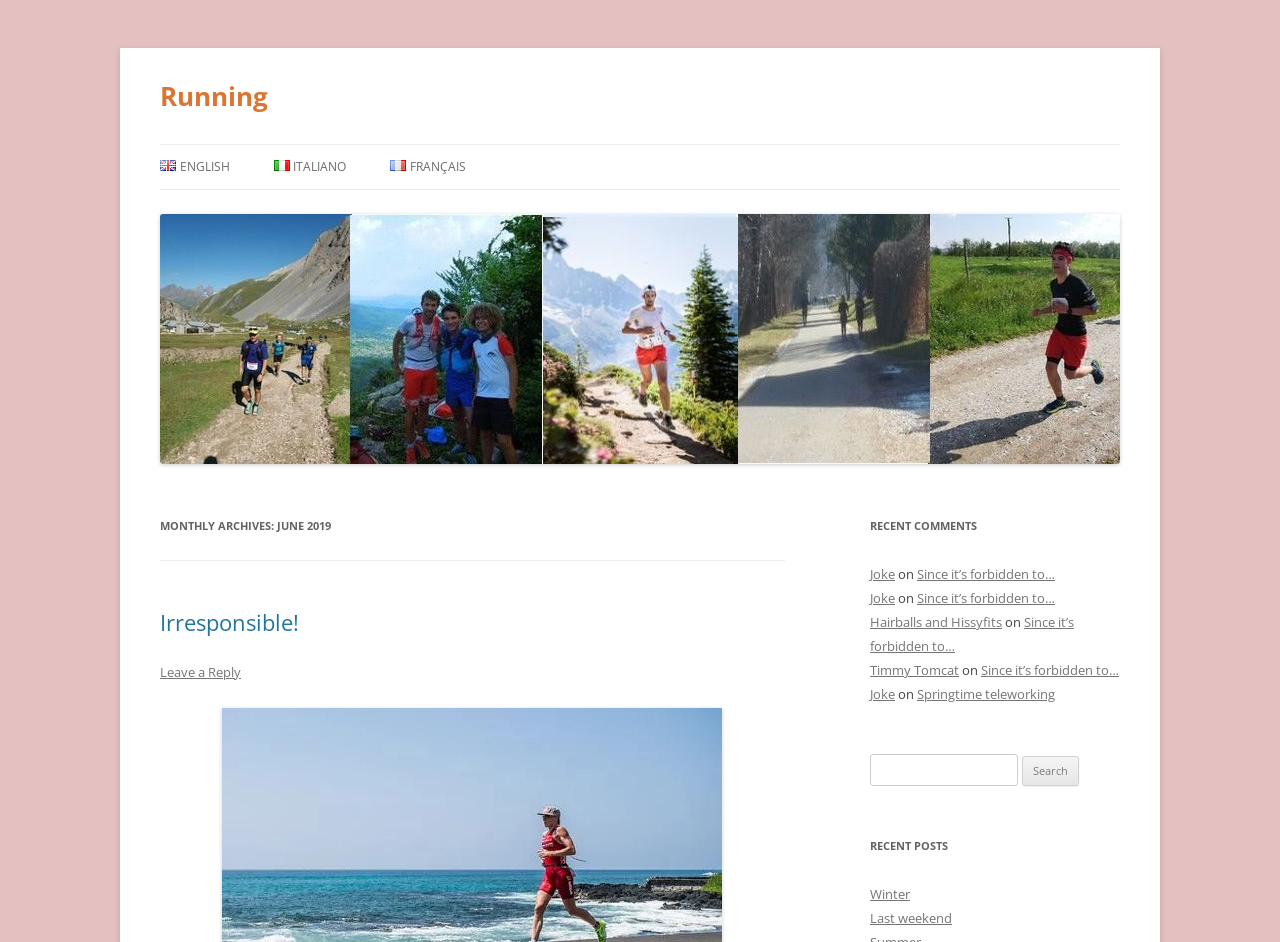What is the title of the monthly archives?
Use the information from the image to give a detailed answer to the question.

The title of the monthly archives is 'June 2019' because there is a heading 'MONTHLY ARCHIVES: JUNE 2019' in the middle of the page.